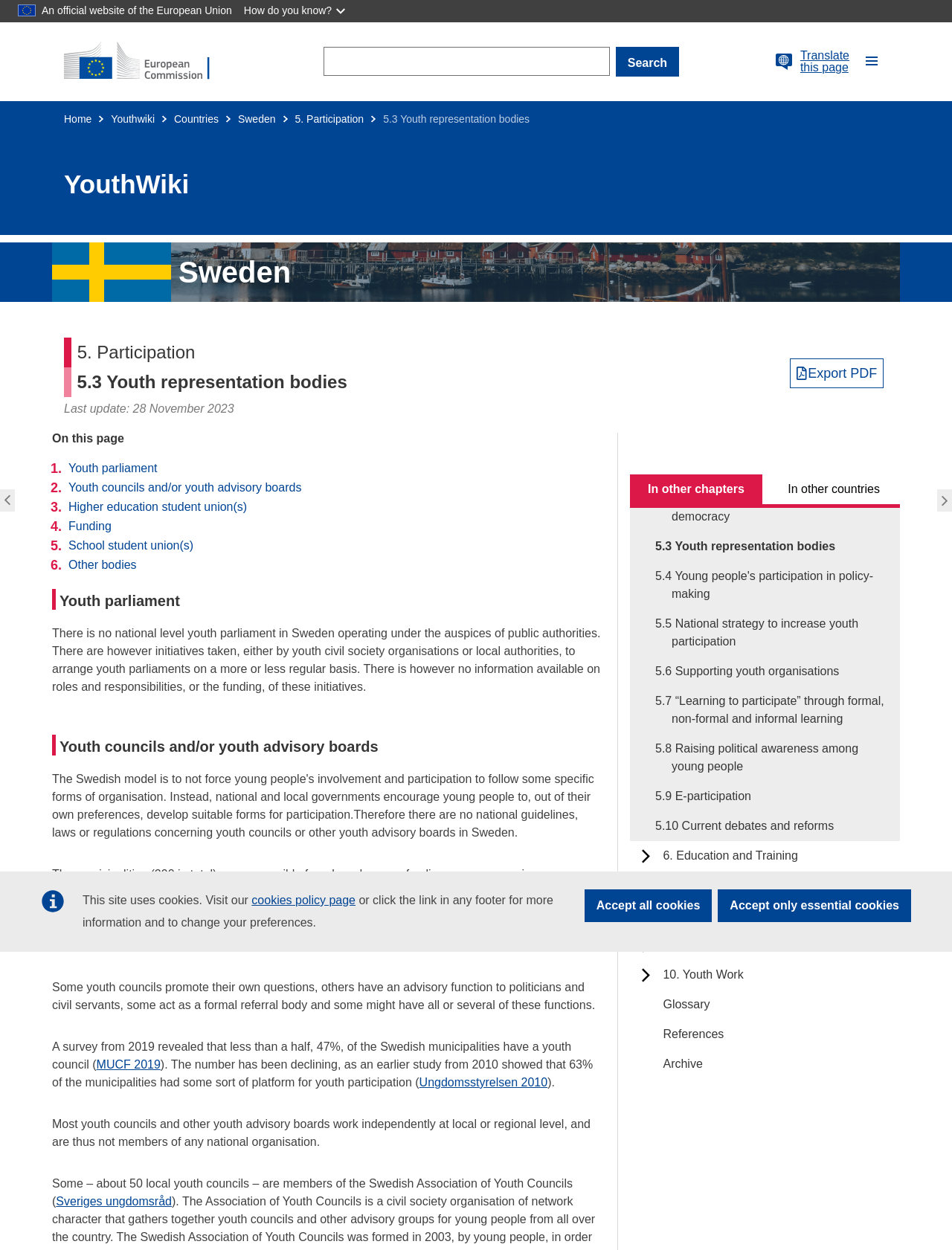What is the name of the organization that some local youth councils are members of?
Examine the screenshot and reply with a single word or phrase.

Swedish Association of Youth Councils